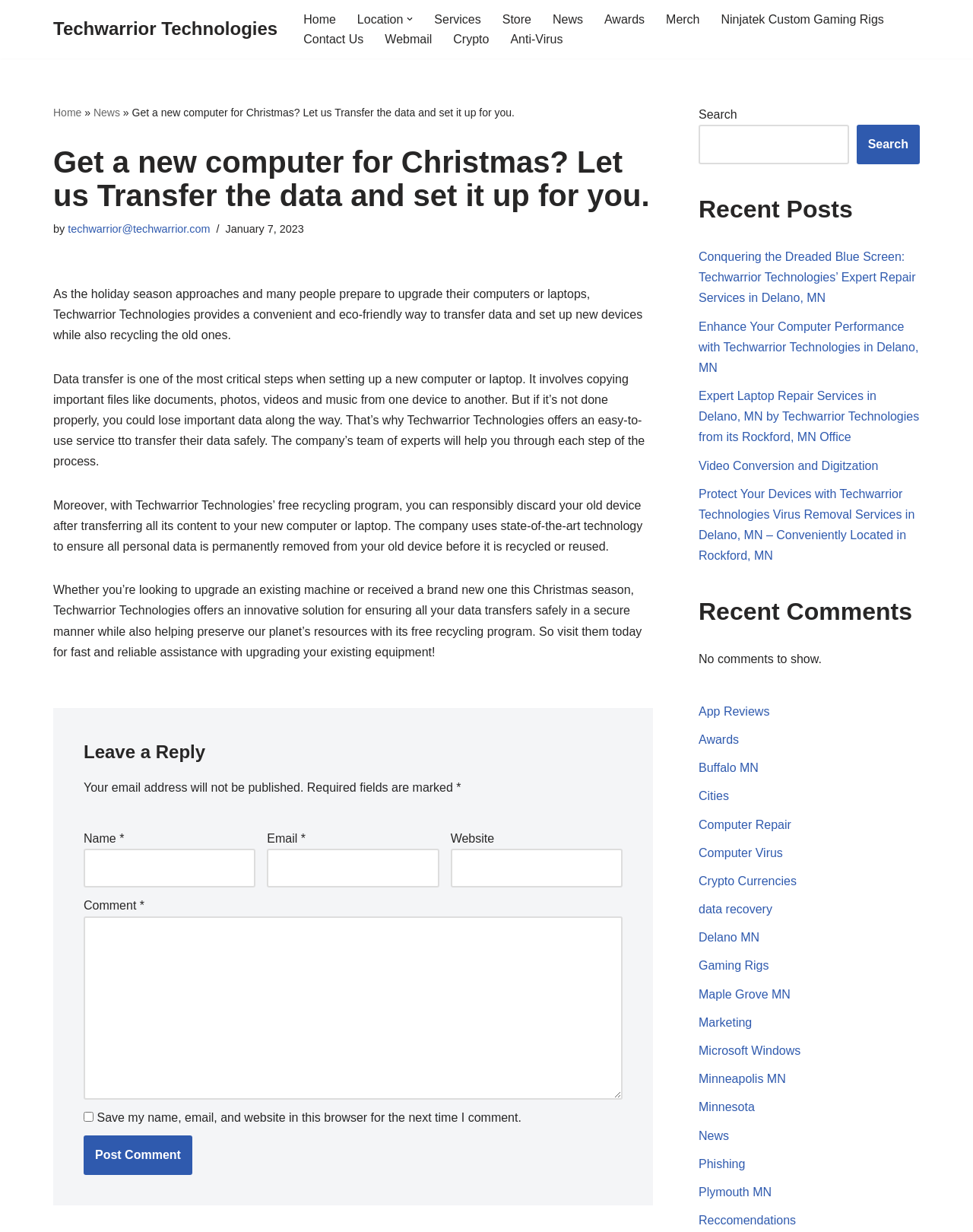Please identify the bounding box coordinates of the area I need to click to accomplish the following instruction: "Click the 'Post Comment' button".

[0.086, 0.922, 0.198, 0.954]